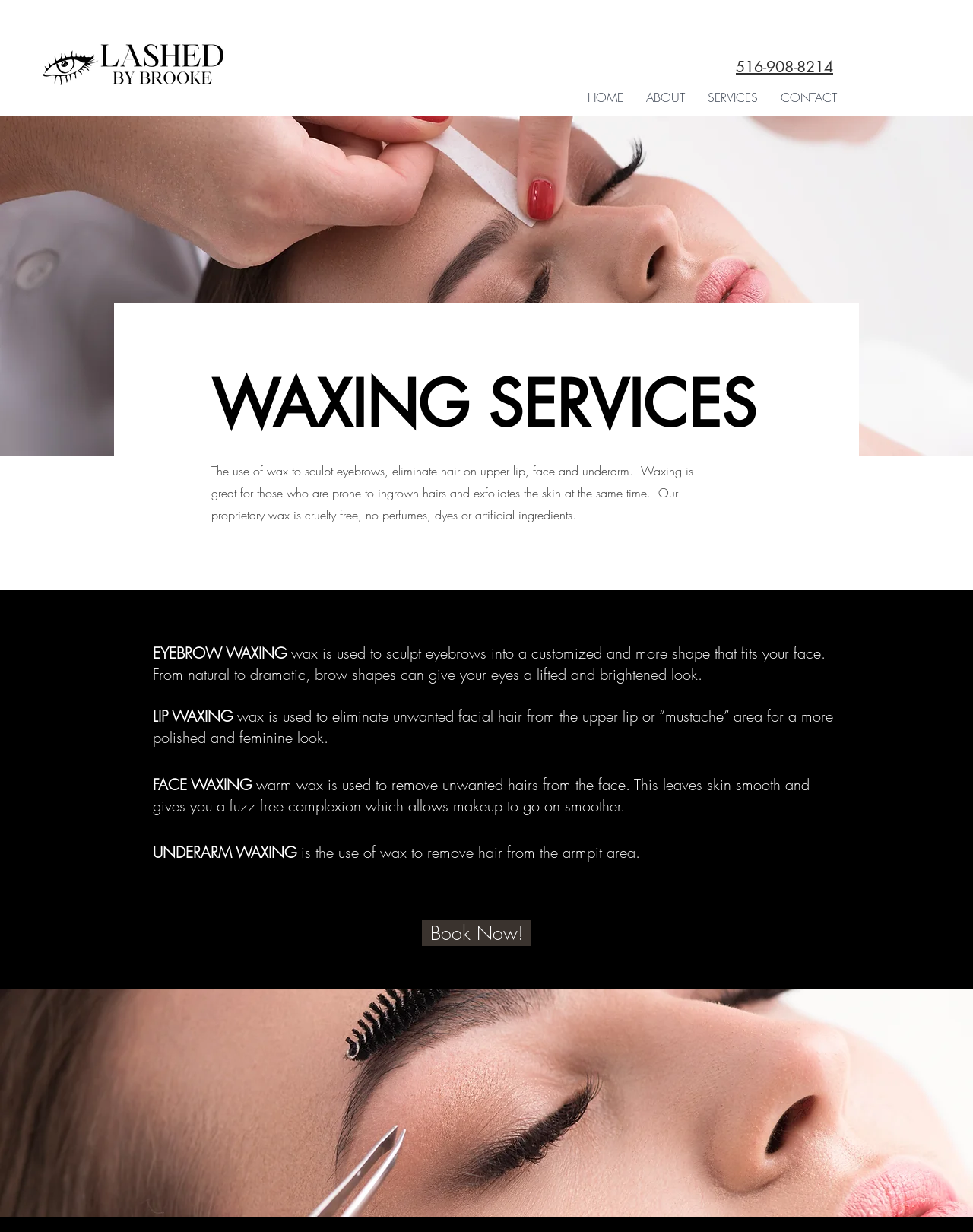Provide the bounding box coordinates, formatted as (top-left x, top-left y, bottom-right x, bottom-right y), with all values being floating point numbers between 0 and 1. Identify the bounding box of the UI element that matches the description: Liquid Fuels

None